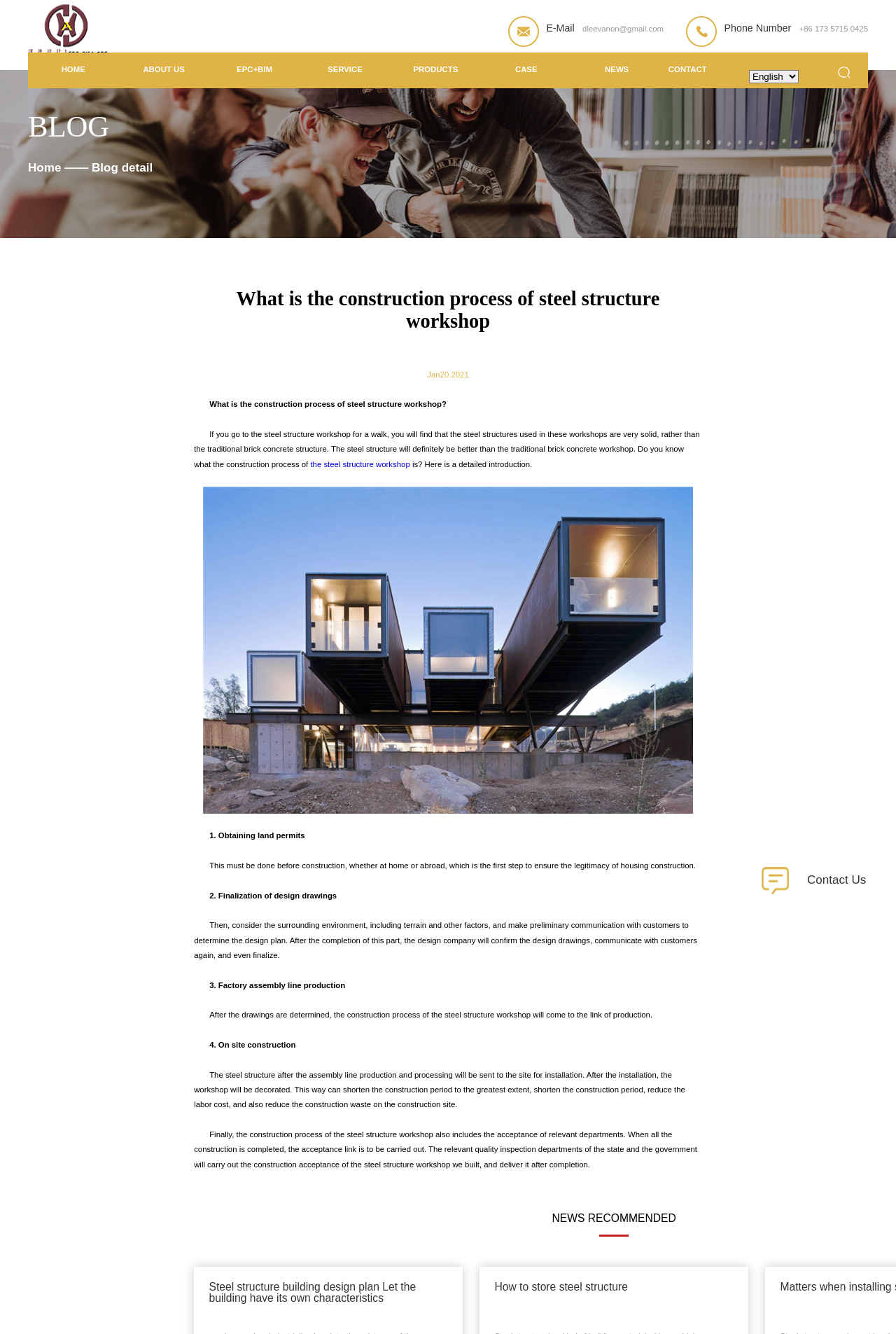Please determine the bounding box coordinates of the area that needs to be clicked to complete this task: 'Click the 'E-Mail' link'. The coordinates must be four float numbers between 0 and 1, formatted as [left, top, right, bottom].

[0.61, 0.012, 0.741, 0.032]